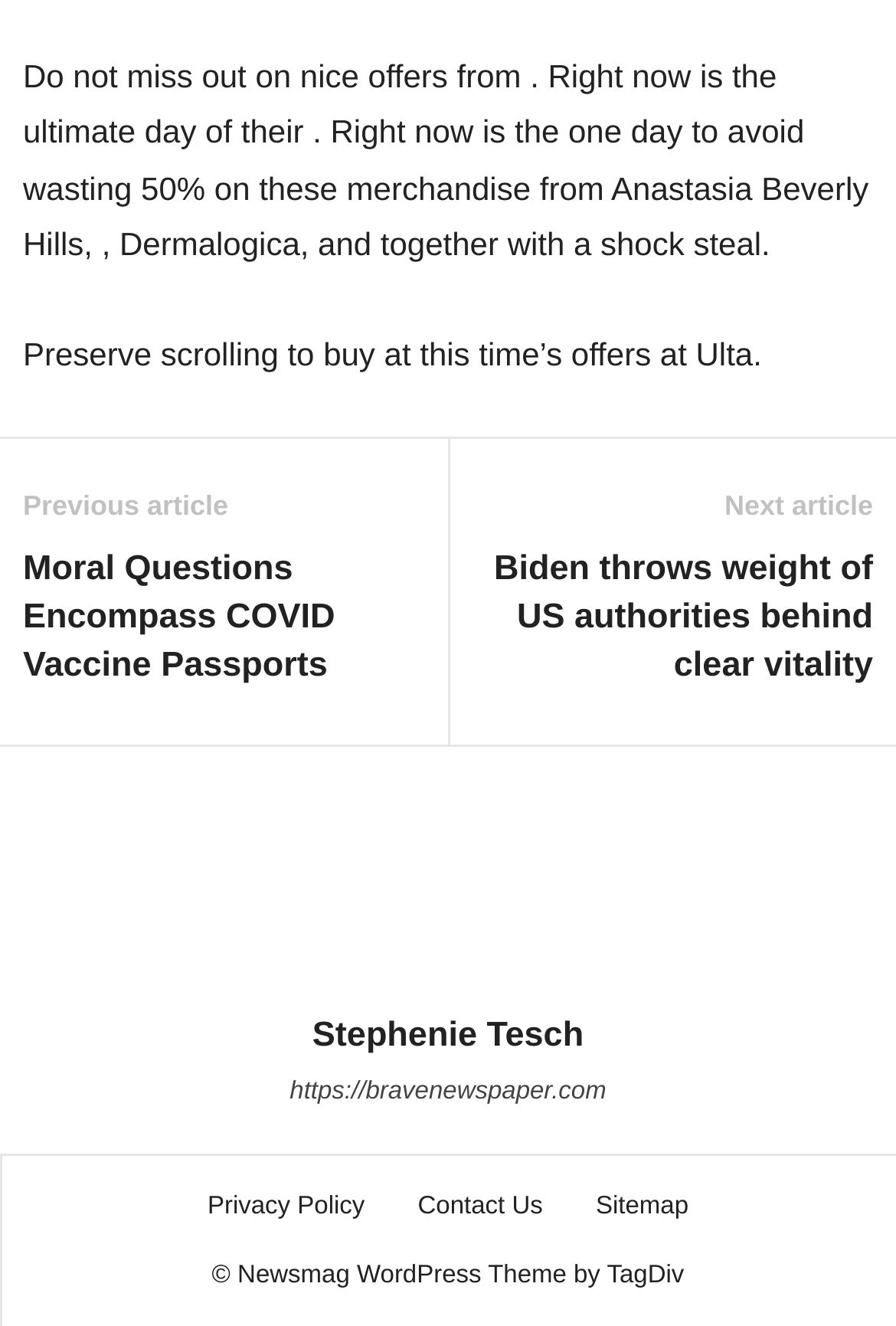What is the name of the author of an article?
Look at the screenshot and provide an in-depth answer.

The author's name is found in the link element with the text 'Stephenie Tesch' located in the footer section of the webpage.